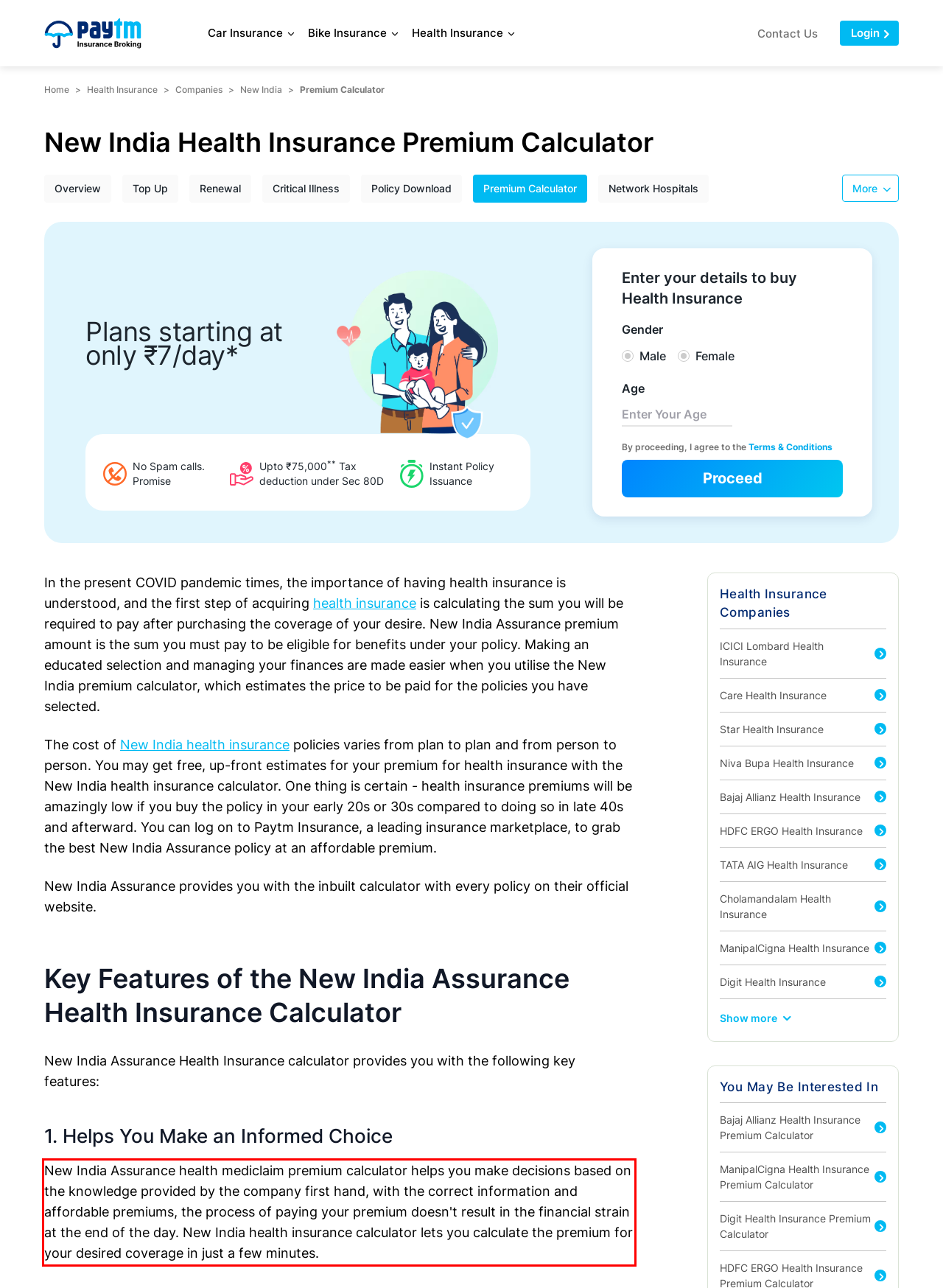Inspect the webpage screenshot that has a red bounding box and use OCR technology to read and display the text inside the red bounding box.

New India Assurance health mediclaim premium calculator helps you make decisions based on the knowledge provided by the company first hand, with the correct information and affordable premiums, the process of paying your premium doesn't result in the financial strain at the end of the day. New India health insurance calculator lets you calculate the premium for your desired coverage in just a few minutes.